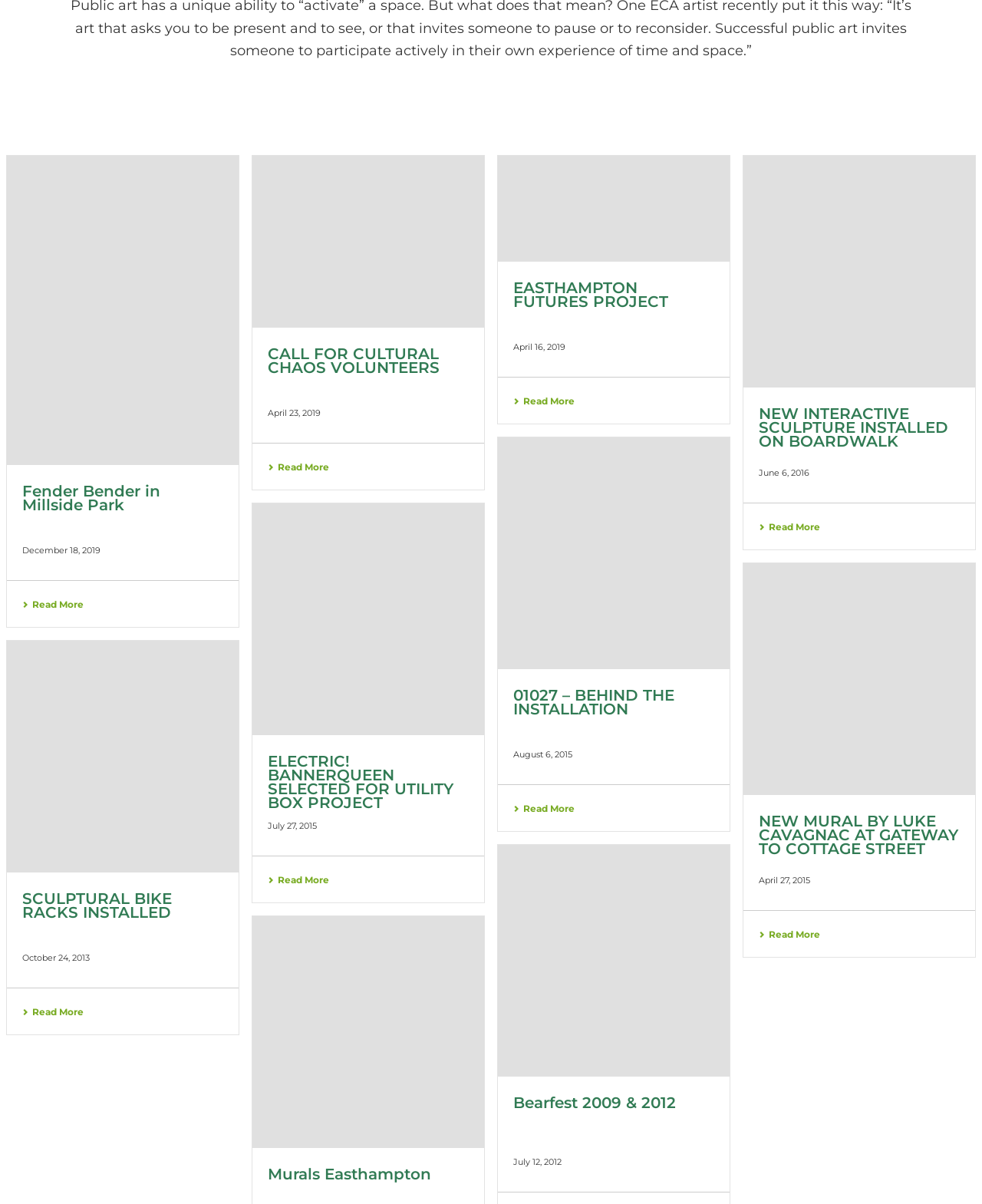What is the topic of the last article?
Look at the image and respond to the question as thoroughly as possible.

I determined the topic of the last article by looking at the heading element with the text 'Bearfest 2009 & 2012' which is located at the bottom of the last article section.